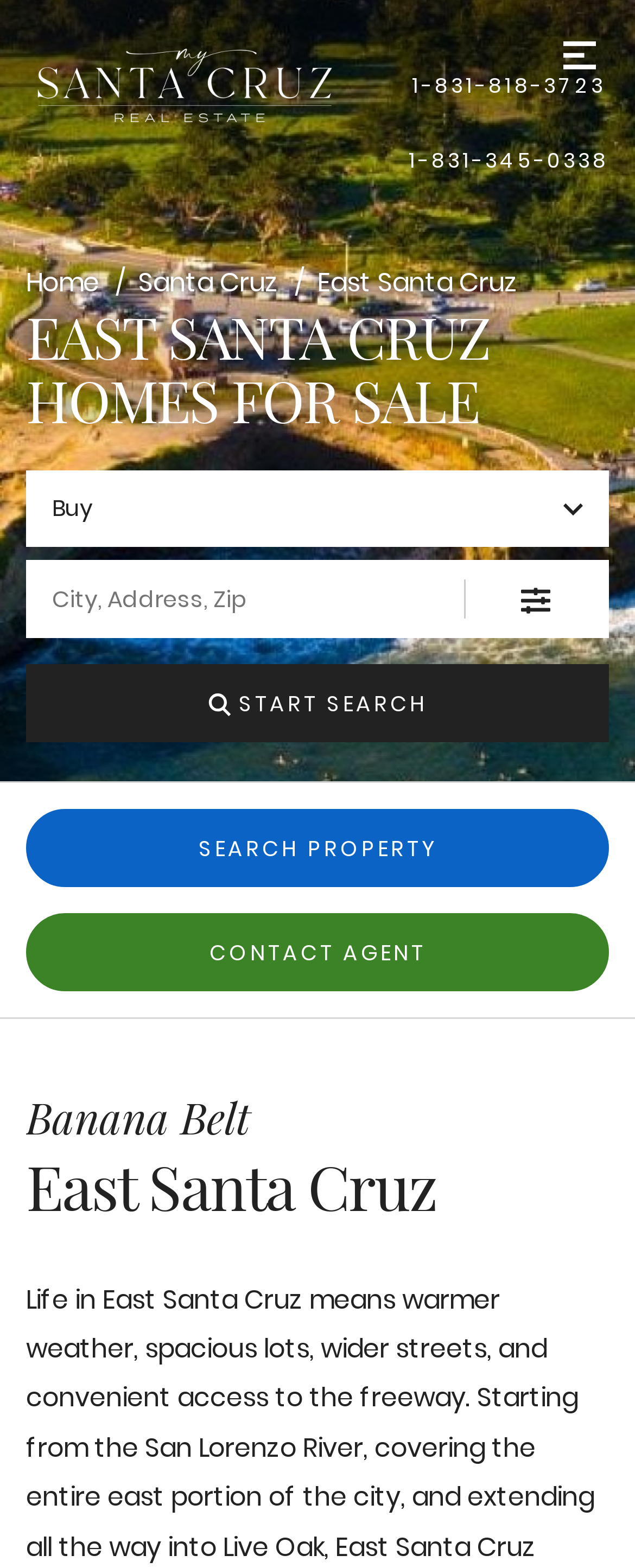For the following element description, predict the bounding box coordinates in the format (top-left x, top-left y, bottom-right x, bottom-right y). All values should be floating point numbers between 0 and 1. Description: Contact Agent

[0.041, 0.582, 0.959, 0.632]